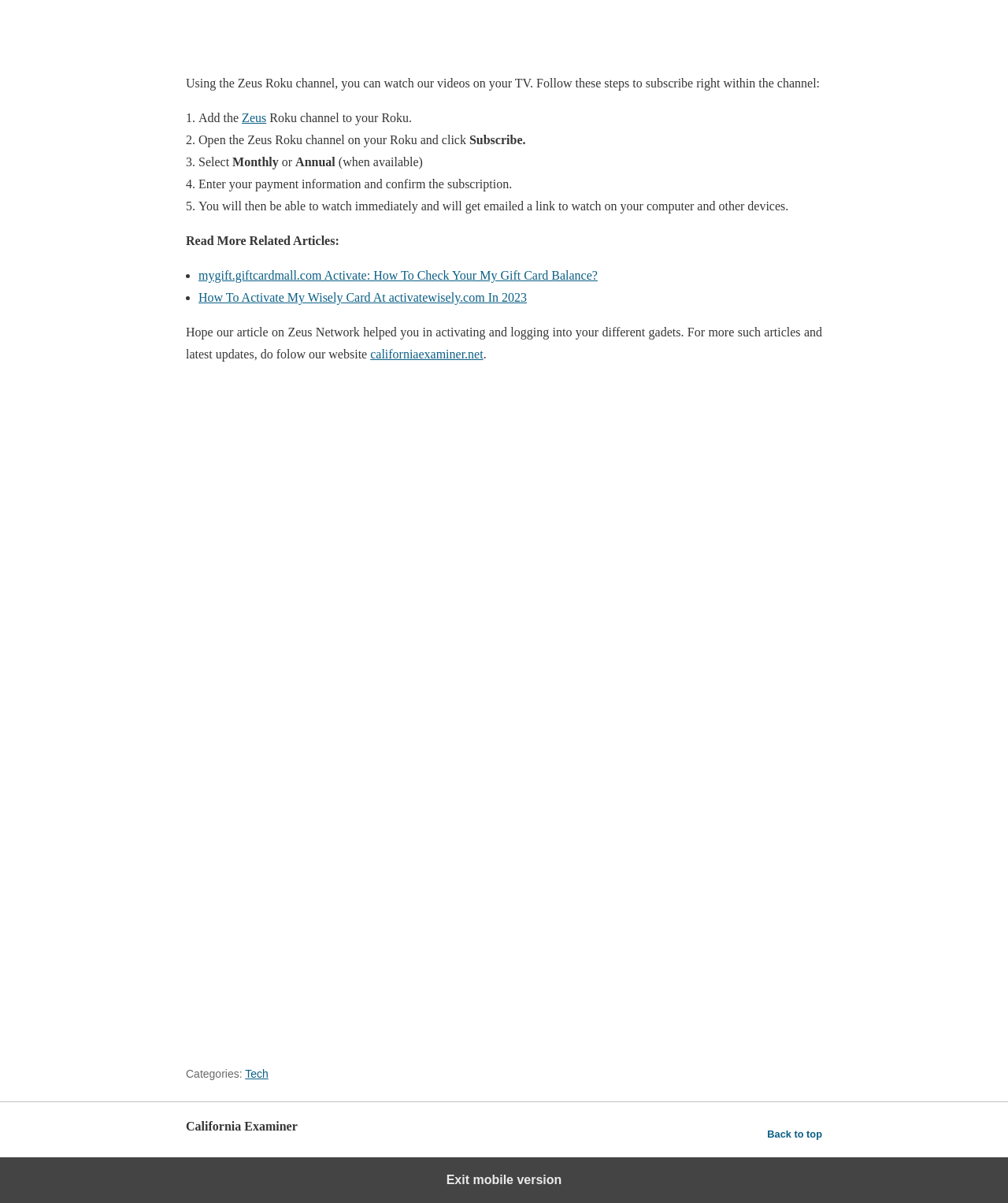What is the name of the website that provides related articles?
Use the information from the screenshot to give a comprehensive response to the question.

The webpage mentions 'Read More Related Articles' and provides links to articles on other websites, but also mentions 'California Examiner' as the website that provides such articles.